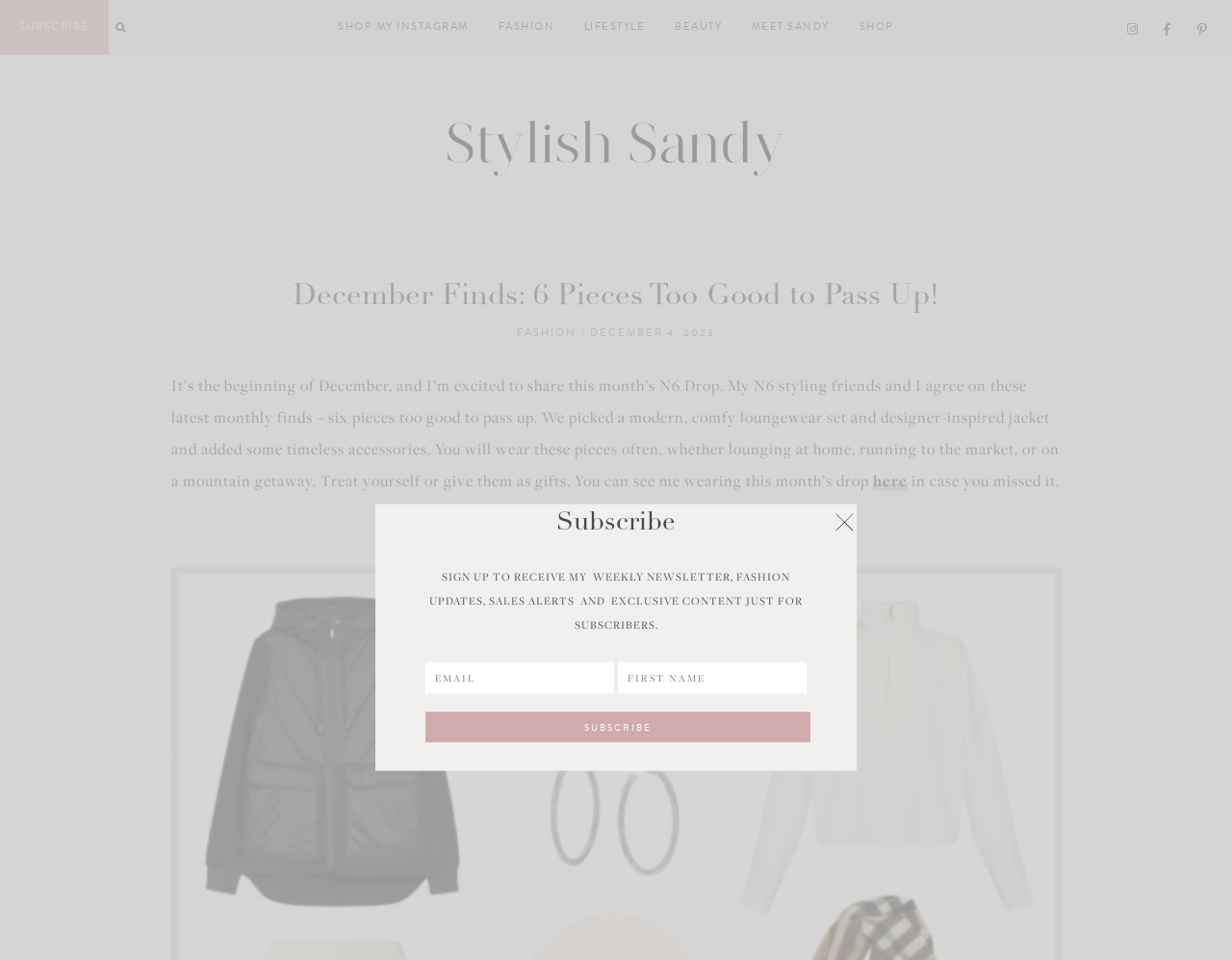Specify the bounding box coordinates of the element's region that should be clicked to achieve the following instruction: "Read more about the N6 Drop". The bounding box coordinates consist of four float numbers between 0 and 1, in the format [left, top, right, bottom].

[0.708, 0.485, 0.736, 0.512]